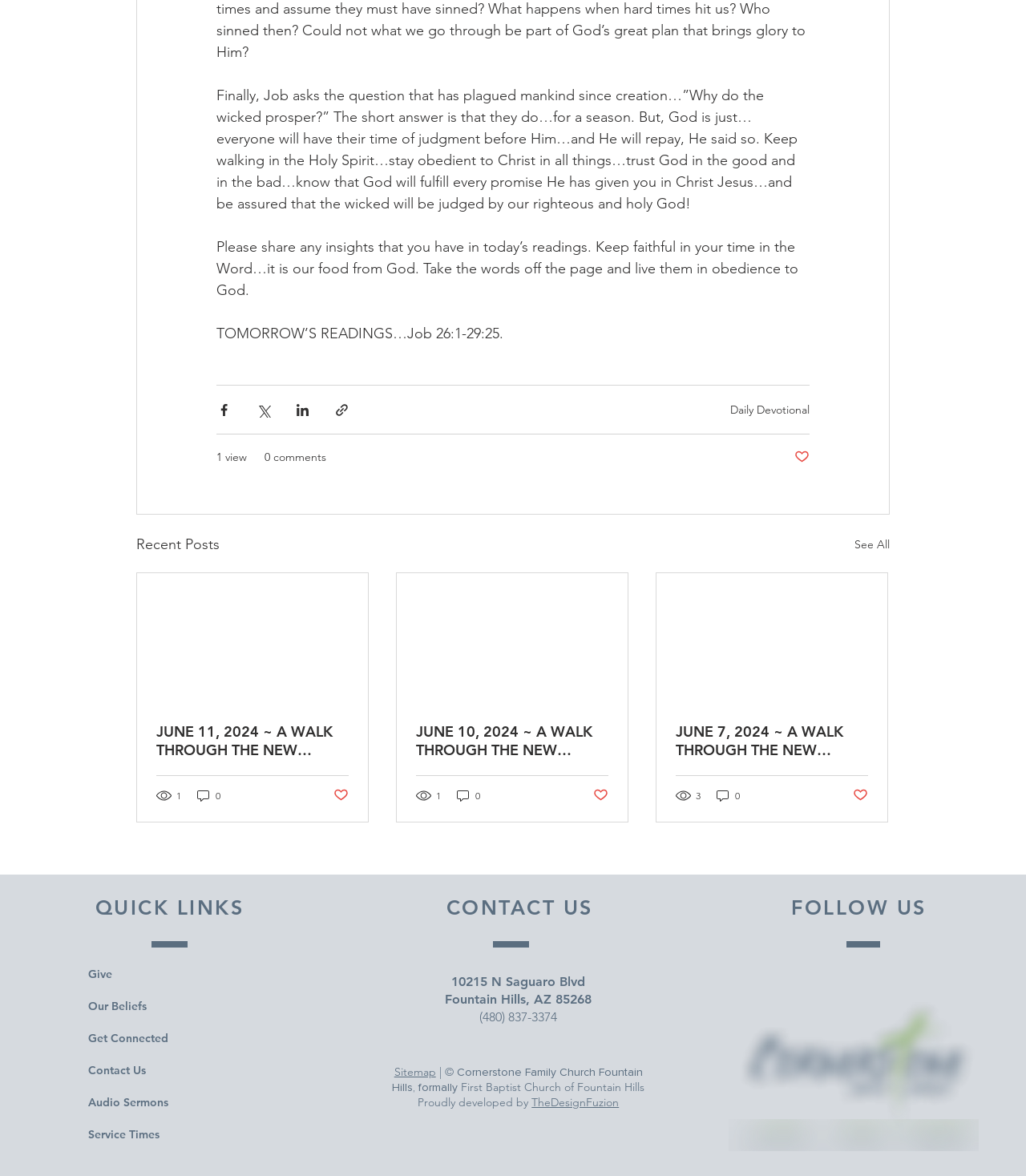What is the name of the church?
Provide a fully detailed and comprehensive answer to the question.

I found a StaticText element with the content 'Cornerstone Family Church Fountain Hills, formally First Baptist Church of Fountain Hills', which indicates that the name of the church is Cornerstone Family Church.